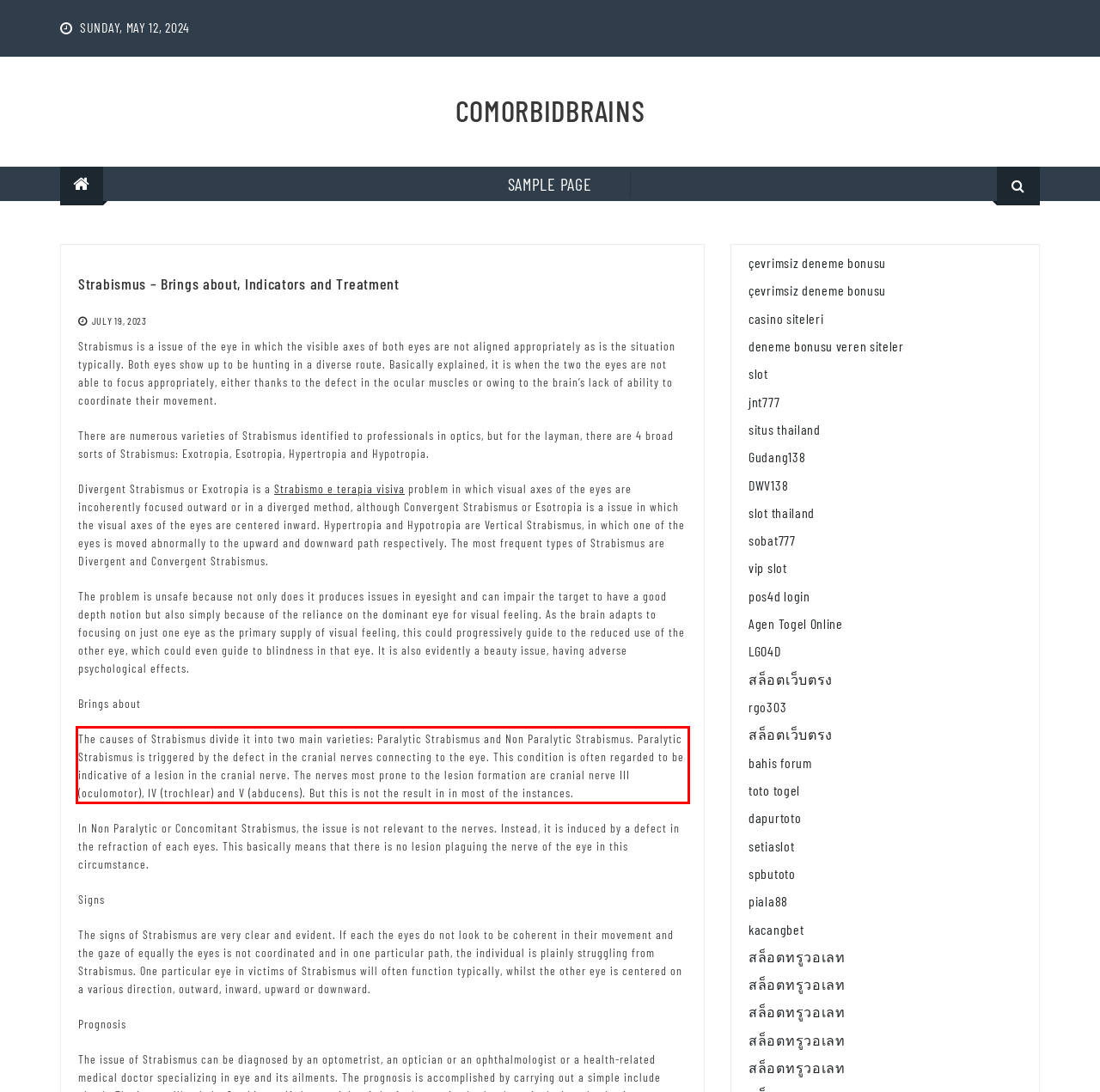Analyze the webpage screenshot and use OCR to recognize the text content in the red bounding box.

The causes of Strabismus divide it into two main varieties: Paralytic Strabismus and Non Paralytic Strabismus. Paralytic Strabismus is triggered by the defect in the cranial nerves connecting to the eye. This condition is often regarded to be indicative of a lesion in the cranial nerve. The nerves most prone to the lesion formation are cranial nerve III (oculomotor), IV (trochlear) and V (abducens). But this is not the result in in most of the instances.